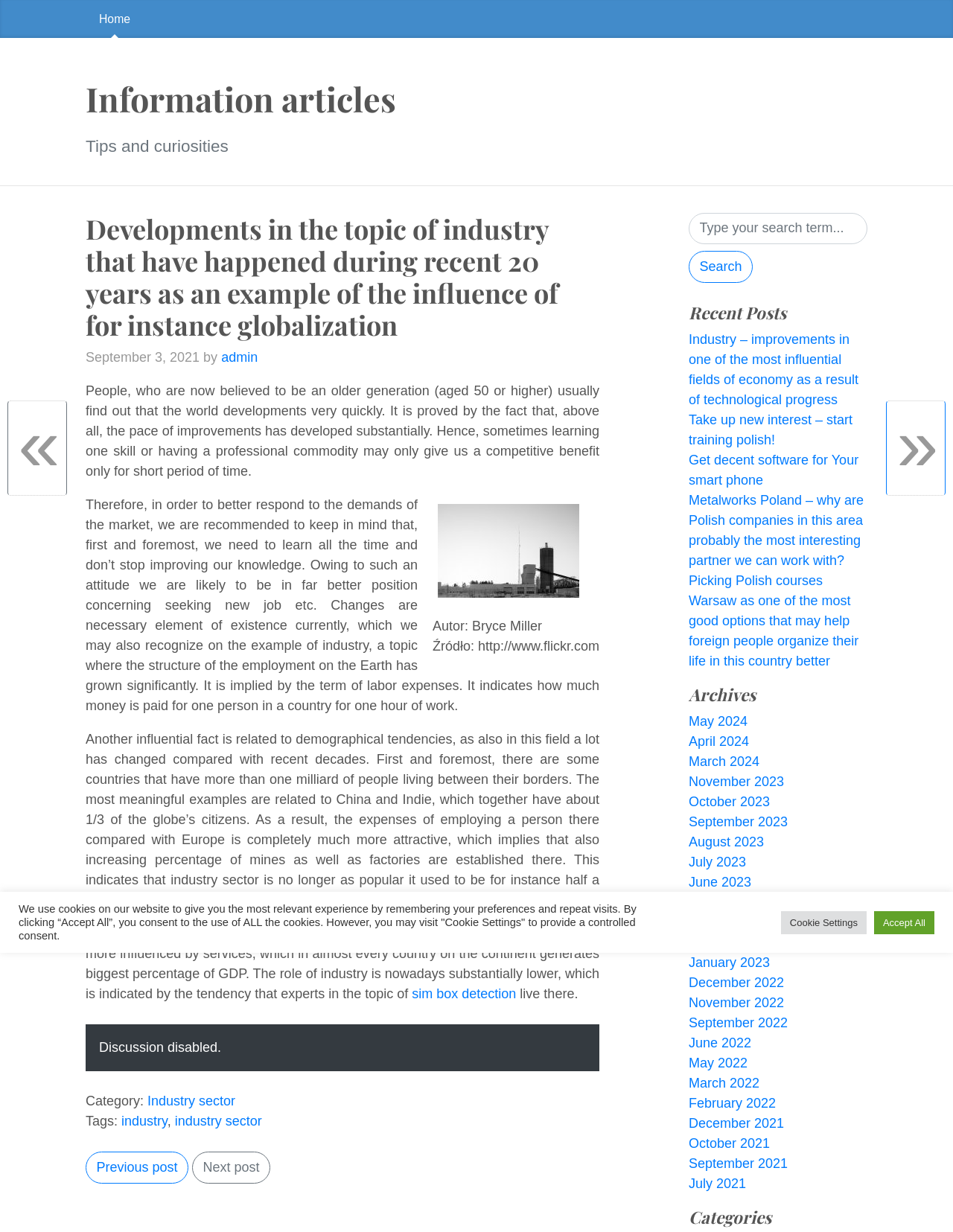Determine the coordinates of the bounding box for the clickable area needed to execute this instruction: "Search for something".

[0.723, 0.173, 0.91, 0.235]